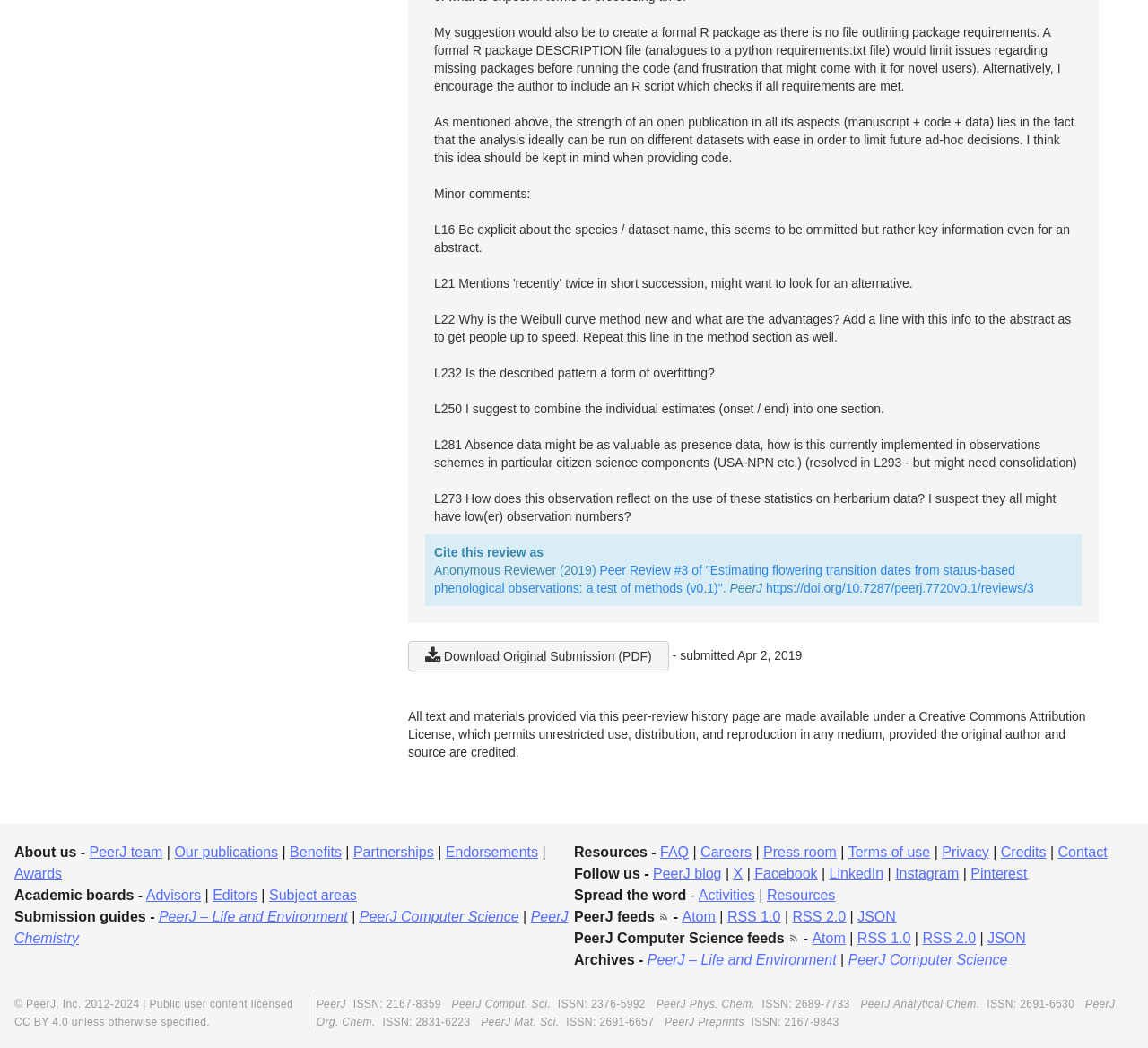What is the purpose of the 'Peer Review #3' link?
Examine the webpage screenshot and provide an in-depth answer to the question.

The 'Peer Review #3' link is likely a link to access the full review, as it is mentioned alongside the reviewer's name and the date of the review.